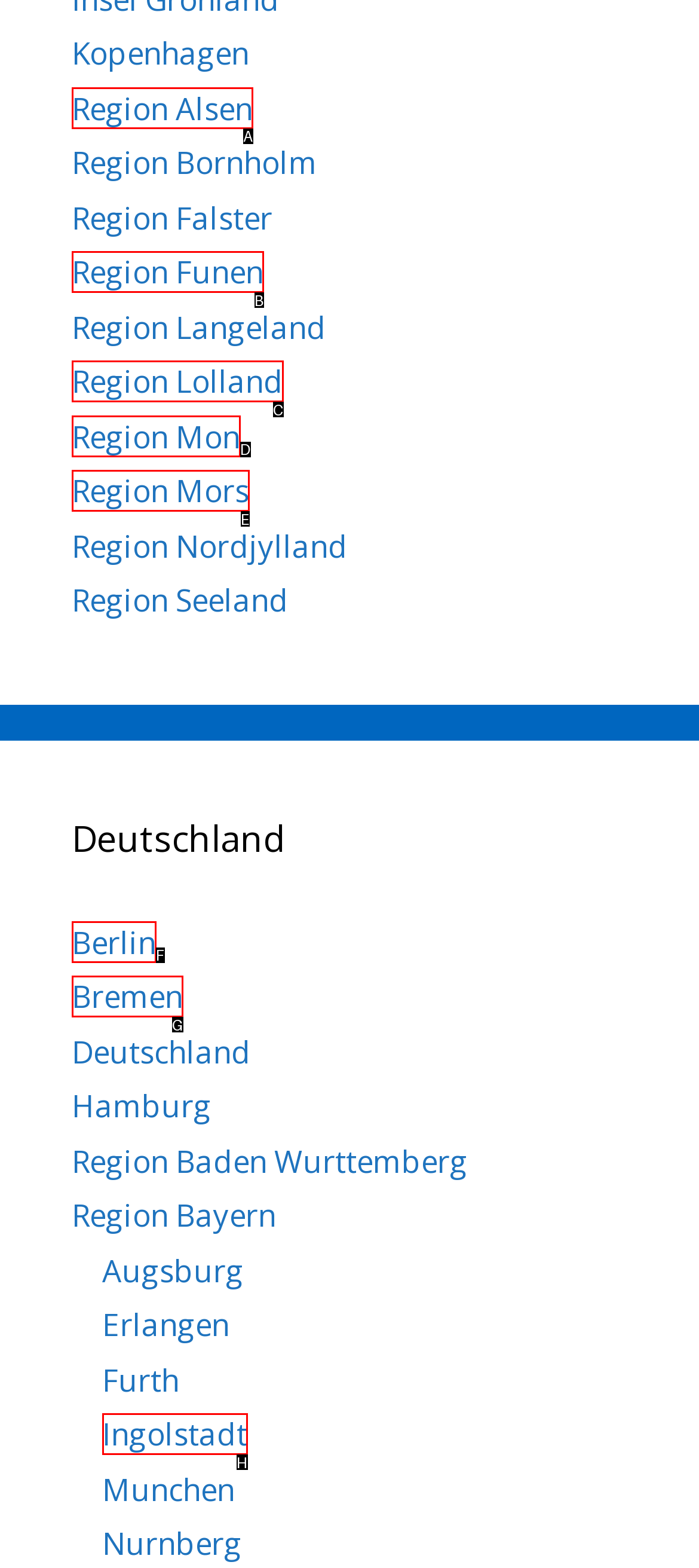Identify the UI element that corresponds to this description: Ingolstadt
Respond with the letter of the correct option.

H